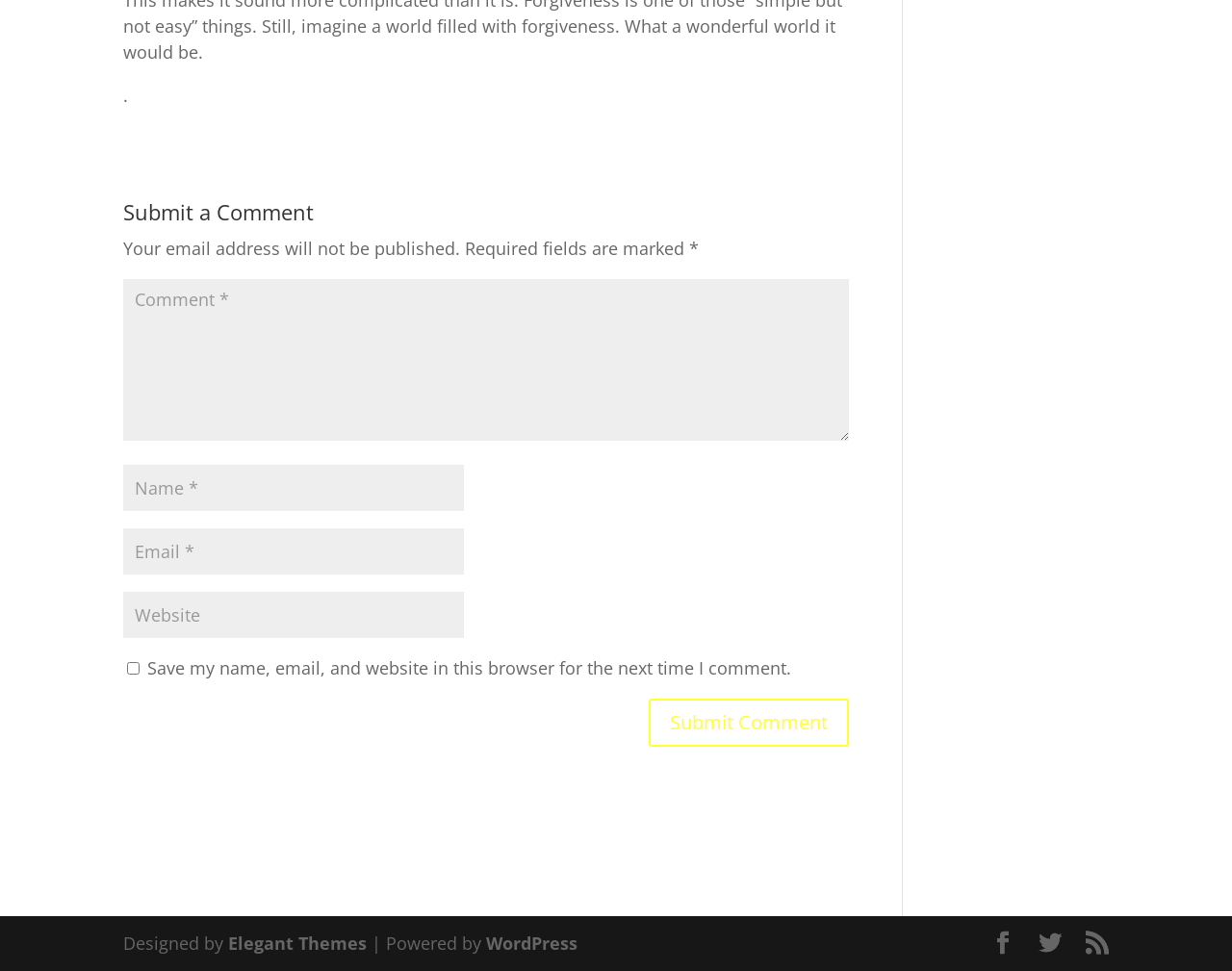Identify the bounding box coordinates of the region that should be clicked to execute the following instruction: "Enter a comment".

[0.1, 0.288, 0.689, 0.454]